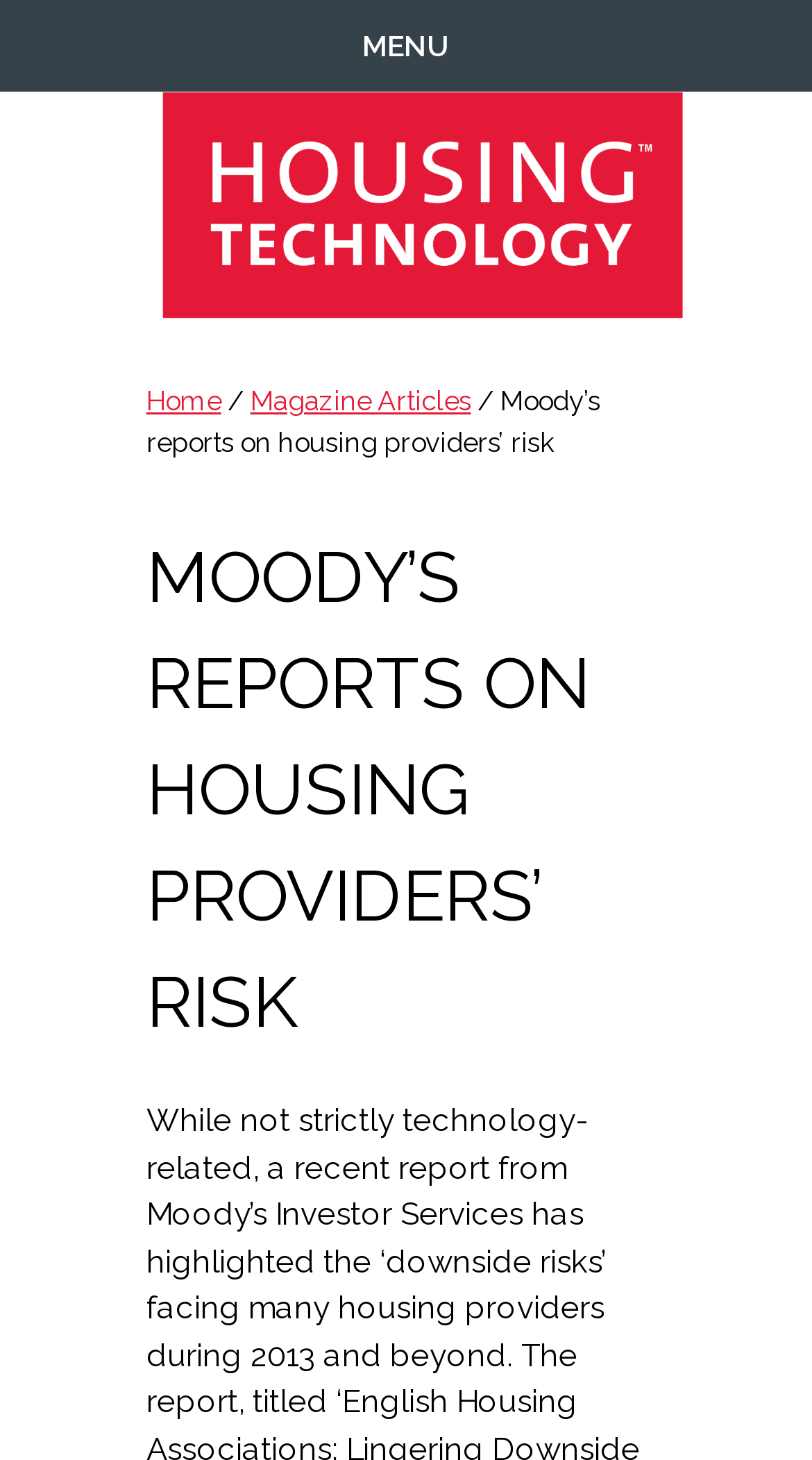Create a full and detailed caption for the entire webpage.

The webpage is about Moody's reports on housing providers' risk. At the top left corner, there are four "Skip to" links, which are "Skip to primary navigation", "Skip to main content", "Skip to primary sidebar", and "Skip to footer". Next to these links, there is a "MENU" button. 

Below the "MENU" button, there is a logo of "Housing Technology" with a link to the website. The logo is accompanied by a tagline "Housing | IT | Telecoms | Business | Ecology". 

To the right of the logo, there is a navigation menu with three links: "Home", "Magazine Articles", and the current page "Moody’s reports on housing providers’ risk". The current page title is also displayed as a heading below the navigation menu, taking up most of the width of the page.